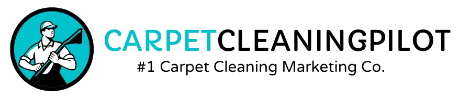Use the information in the screenshot to answer the question comprehensively: What is the character in the logo holding?

The dynamic, cartoonish character in the logo is holding a carpet cleaning wand, which represents the company's specialization in carpet cleaning services.